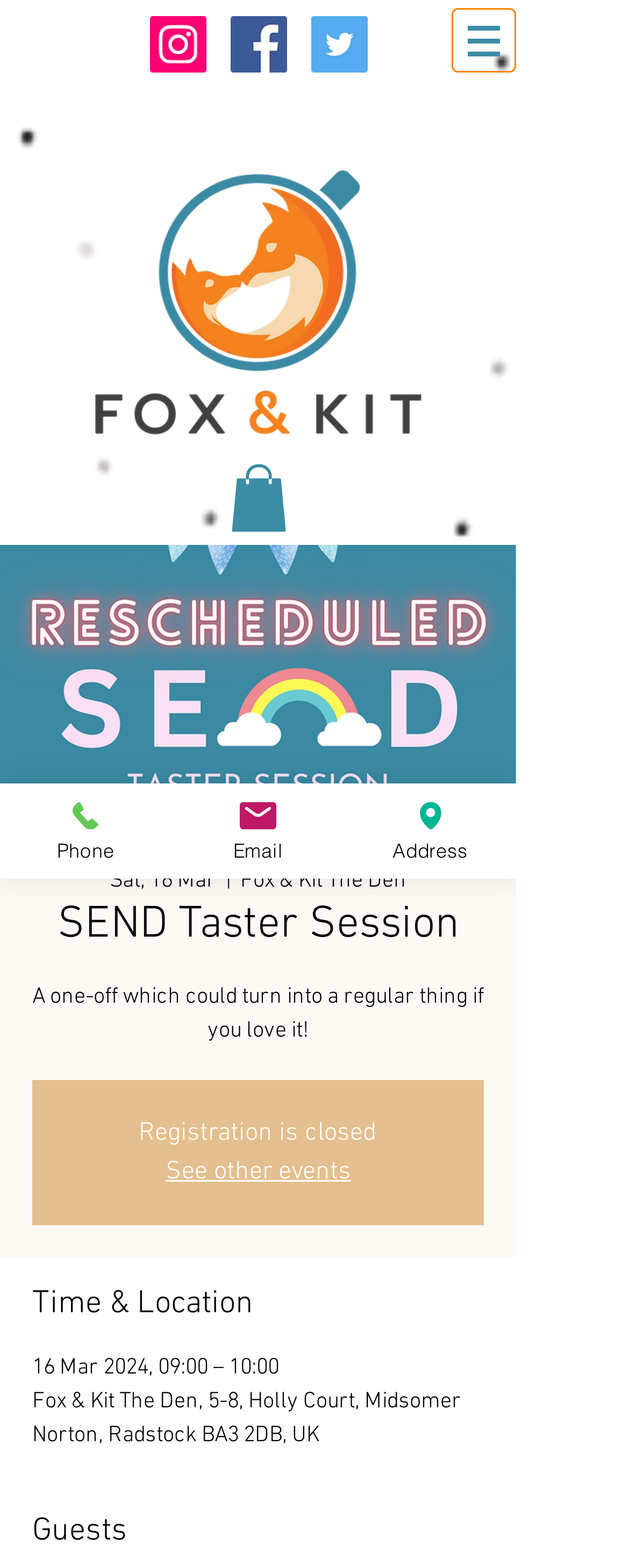What social media platforms are available?
Please respond to the question with a detailed and well-explained answer.

I found the social media platforms by looking at the list of links with the text 'Instagram Social Icon', 'Facebook Social Icon', and 'Twitter Social Icon' which are located at the top of the page.